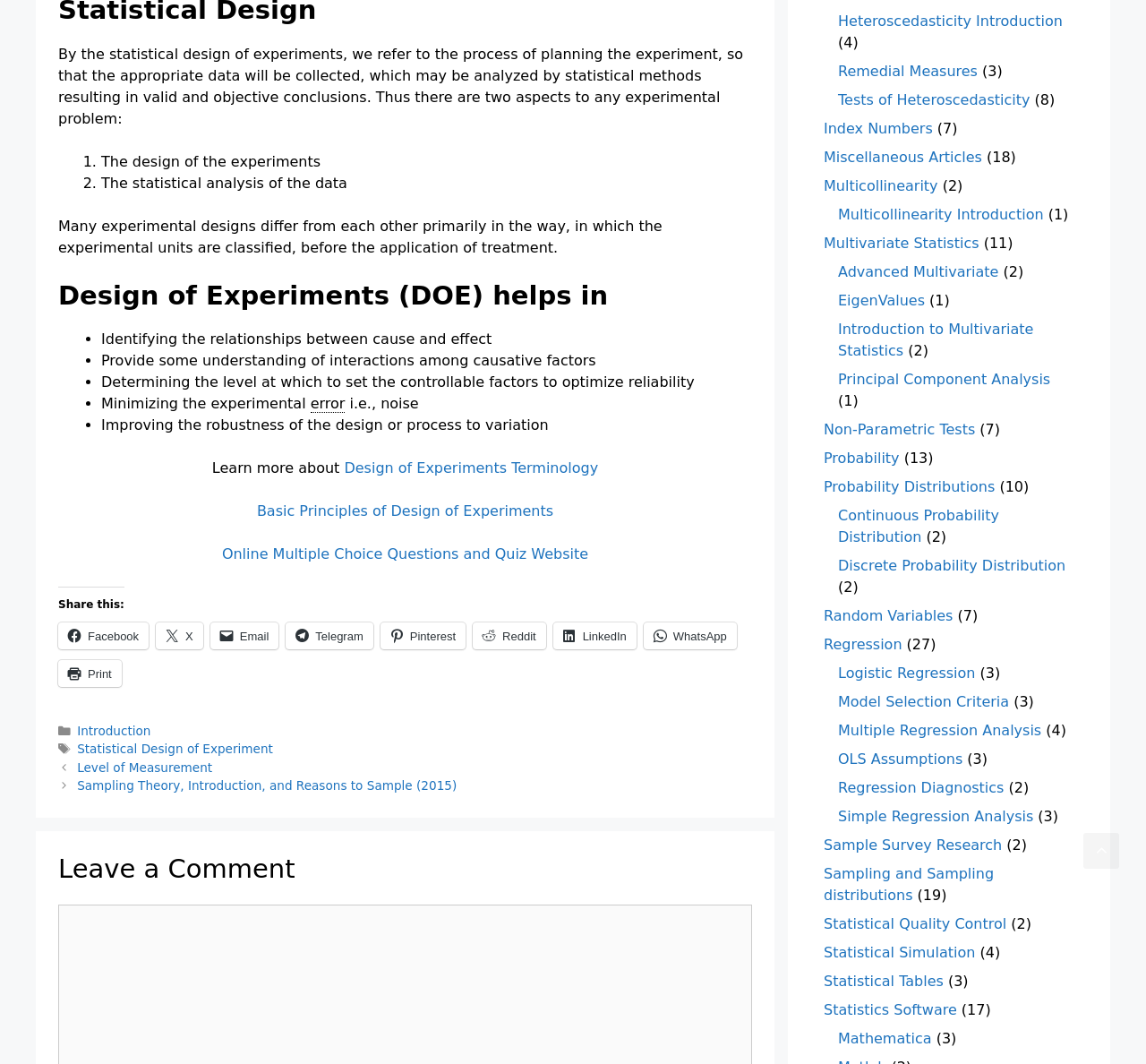Please find the bounding box coordinates of the clickable region needed to complete the following instruction: "Learn more about Design of Experiments Terminology". The bounding box coordinates must consist of four float numbers between 0 and 1, i.e., [left, top, right, bottom].

[0.3, 0.432, 0.522, 0.448]